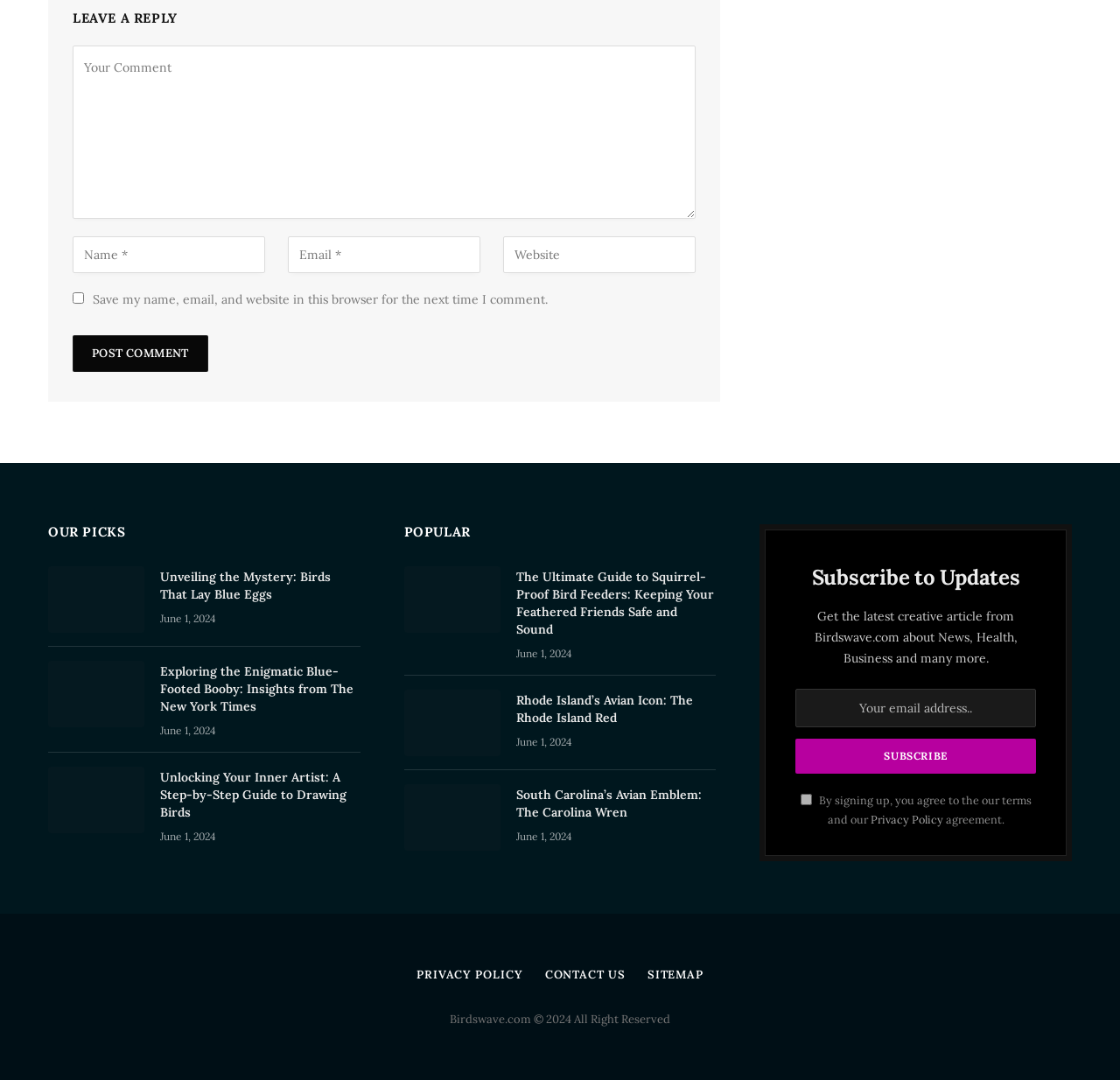Using the given element description, provide the bounding box coordinates (top-left x, top-left y, bottom-right x, bottom-right y) for the corresponding UI element in the screenshot: Contact Us

[0.486, 0.896, 0.558, 0.909]